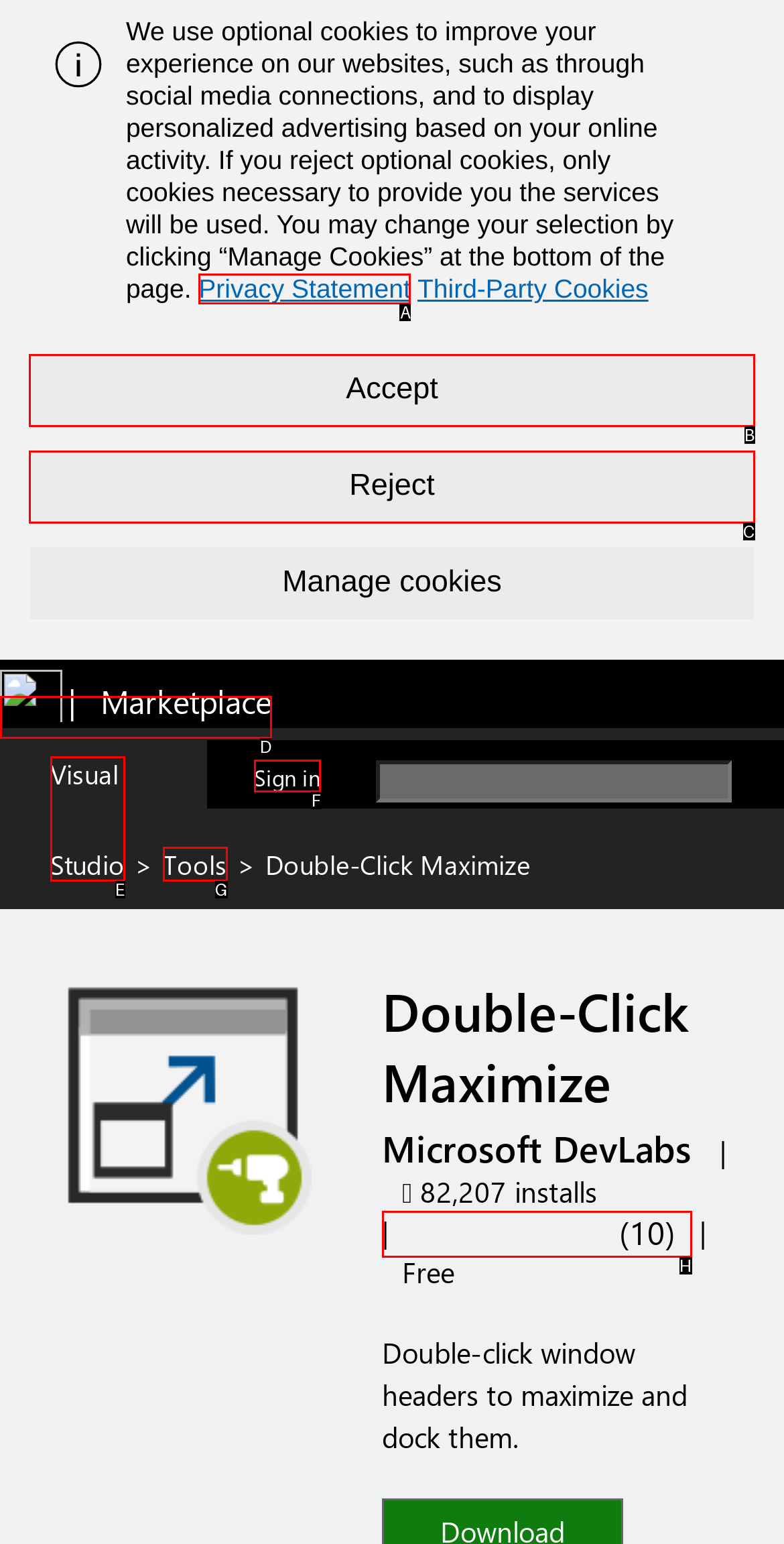From the given options, tell me which letter should be clicked to complete this task: Sign in to your account
Answer with the letter only.

F